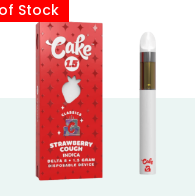Deliver an in-depth description of the image, highlighting major points.

The image features a "Cake" branded product, specifically the "CAKE DELTA 8 Disposable 1.5G" device. It is presented in a striking red box adorned with playful graphics, prominently displaying the flavor "Strawberry Couch." The disposable vaping device, which has a sleek white design, is placed to the right of the packaging. A bright red banner overlays the top corner of the image, indicating that this product is "Out of Stock." This visually engaging display not only showcases the product but also highlights its appeal as part of the CAKE Classics lineup, designed for convenience and enjoyment in the vaping experience.